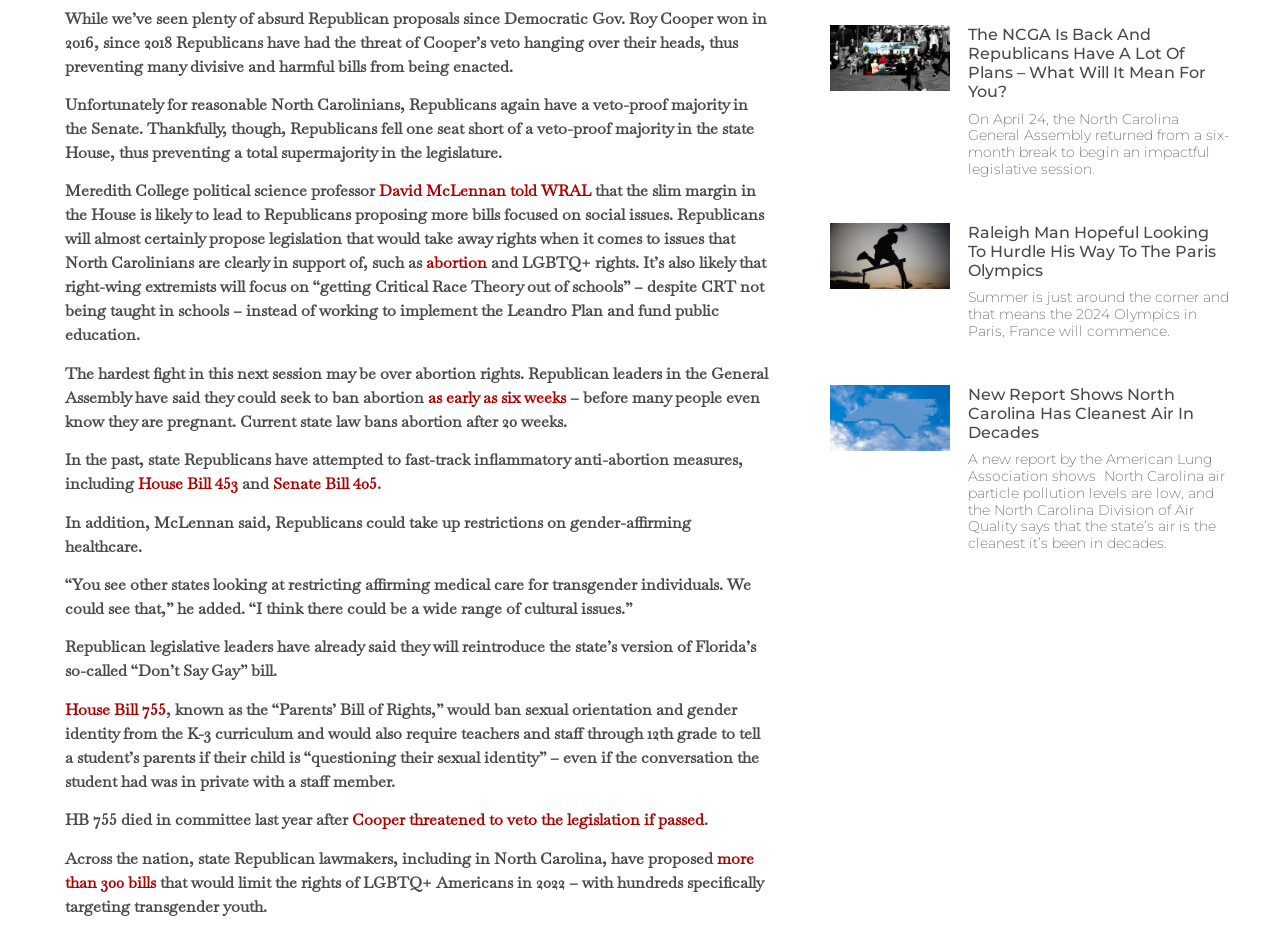Please find the bounding box for the UI component described as follows: "House Bill 453".

[0.108, 0.508, 0.186, 0.531]